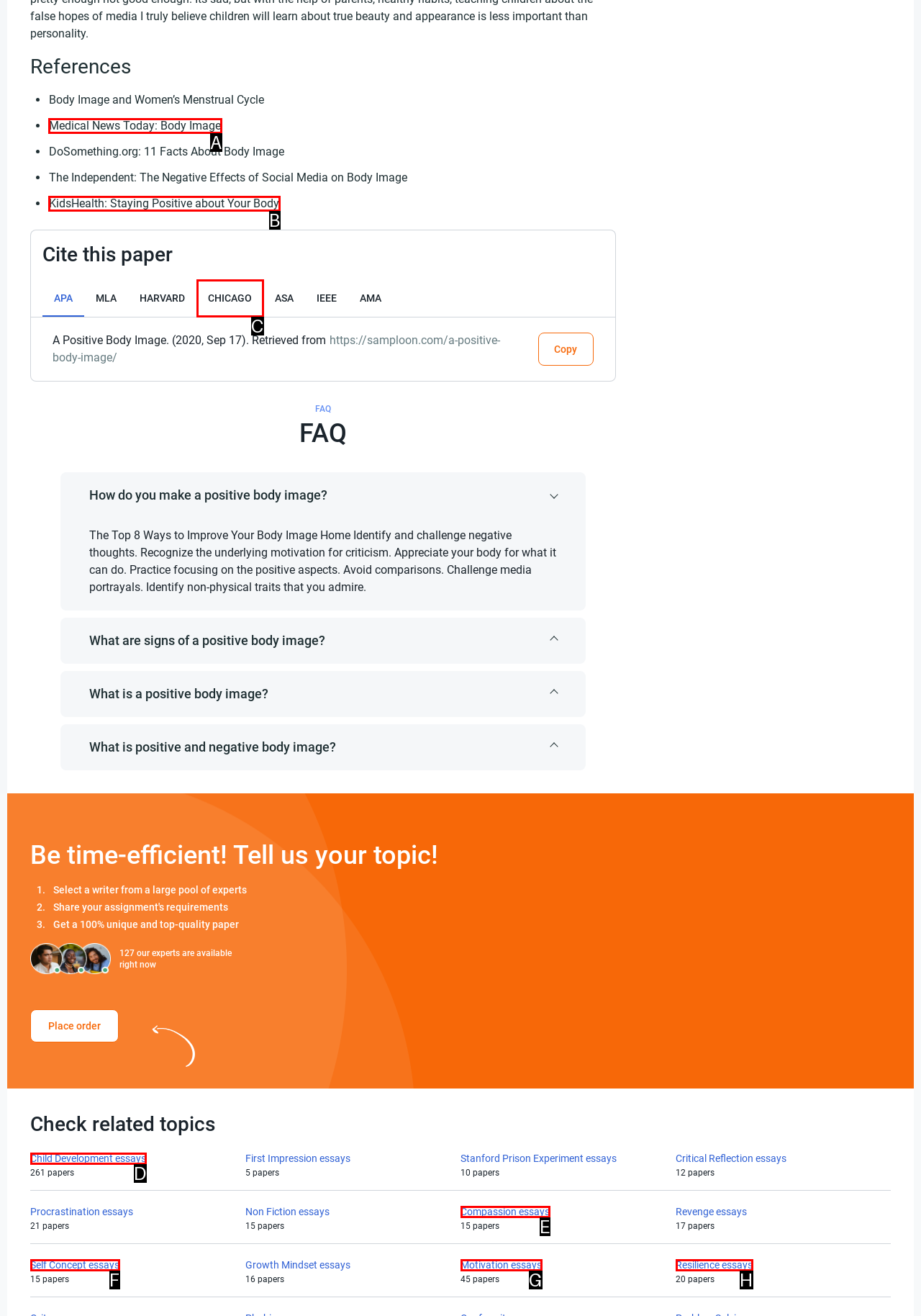Choose the letter of the UI element that aligns with the following description: Medical News Today: Body Image
State your answer as the letter from the listed options.

A